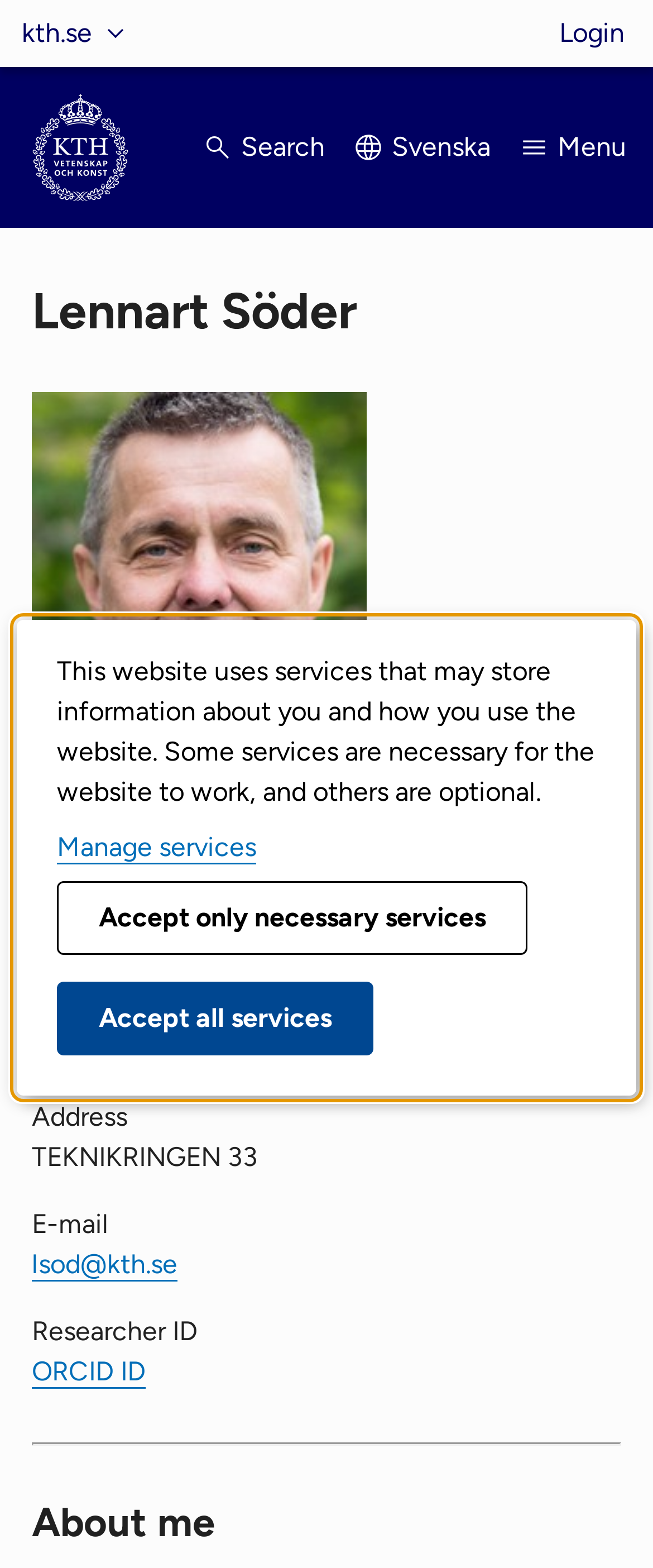Respond to the following question with a brief word or phrase:
What is Lennart Söder's job title?

Professor